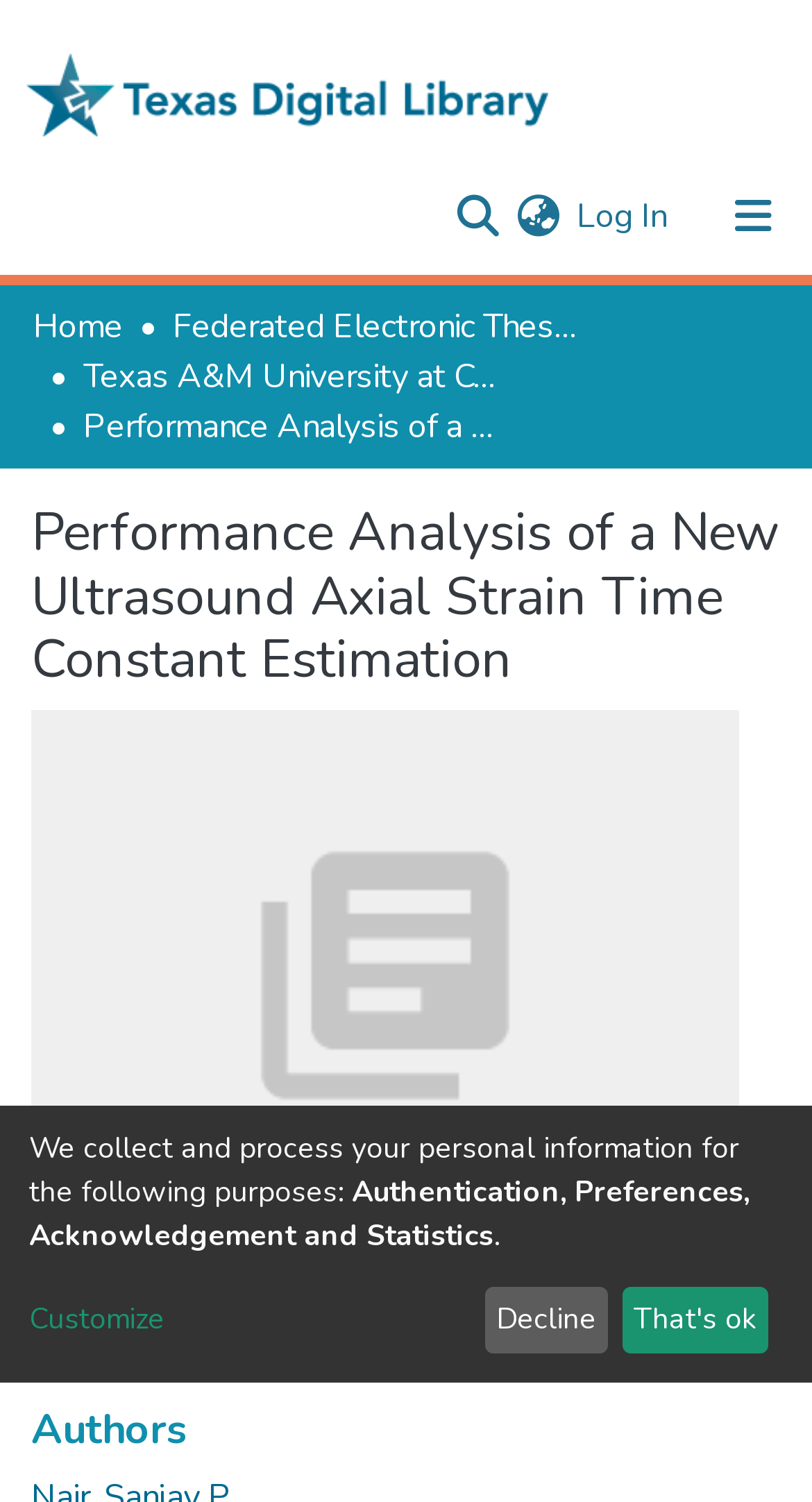Could you highlight the region that needs to be clicked to execute the instruction: "View repository logo"?

[0.021, 0.029, 0.688, 0.098]